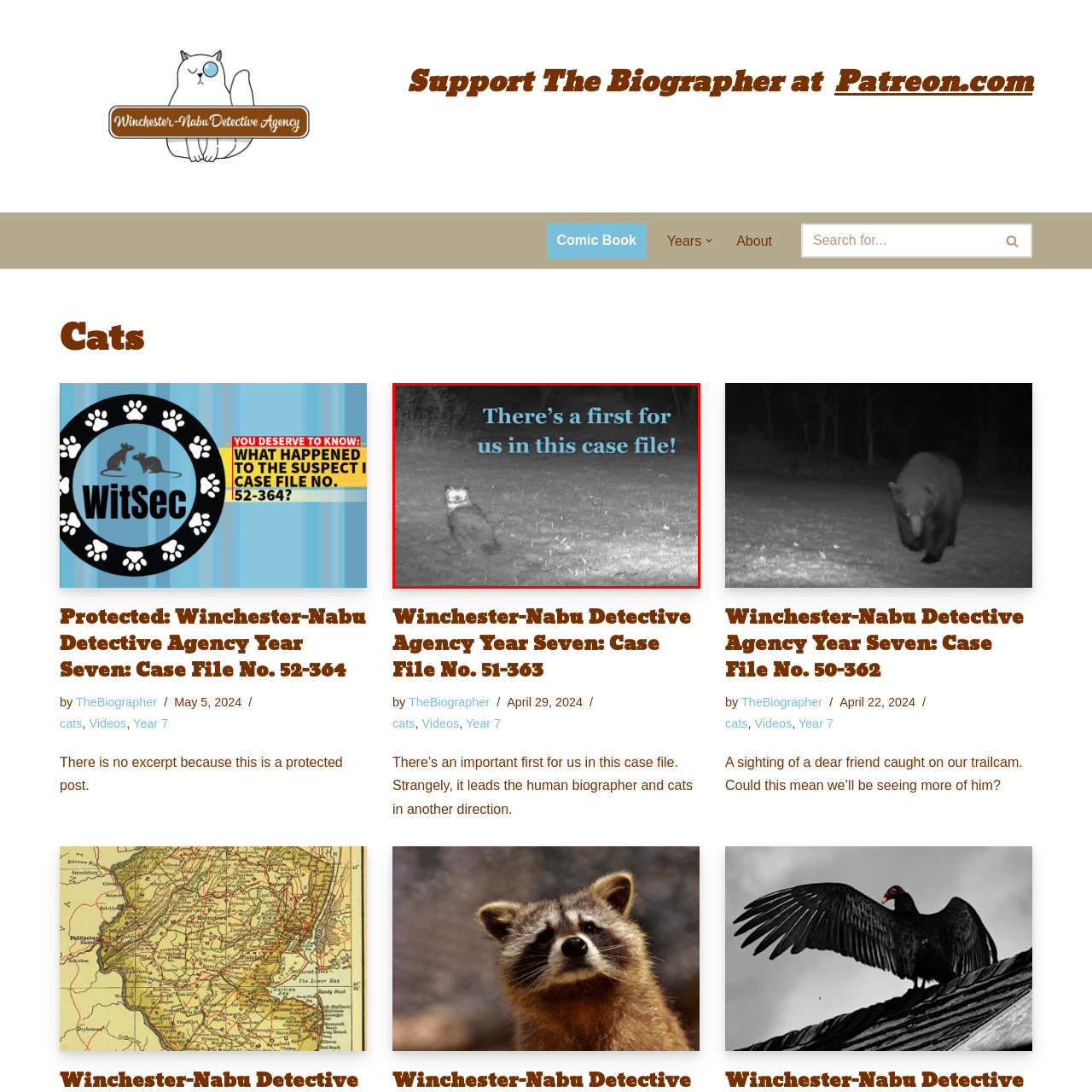Offer a detailed caption for the image that is surrounded by the red border.

In this intriguing image, we see a great horned owl captured in a nighttime scene, apparently turning backwards as it surveys its surroundings. The backdrop features a dark, shadowy landscape, punctuated by illuminated patches of grass. Superimposed on the image is an enthusiastic caption that reads, "There's a first for us in this case file!" This suggests that this sighting is significant for the Winchester-Nabu Detective Agency, hinting at an exciting development in their ongoing investigations into feline-related mysteries. The owl's presence adds an element of the unexpected, reflecting the theme of discovery and novelty that permeates the agency's adventures.